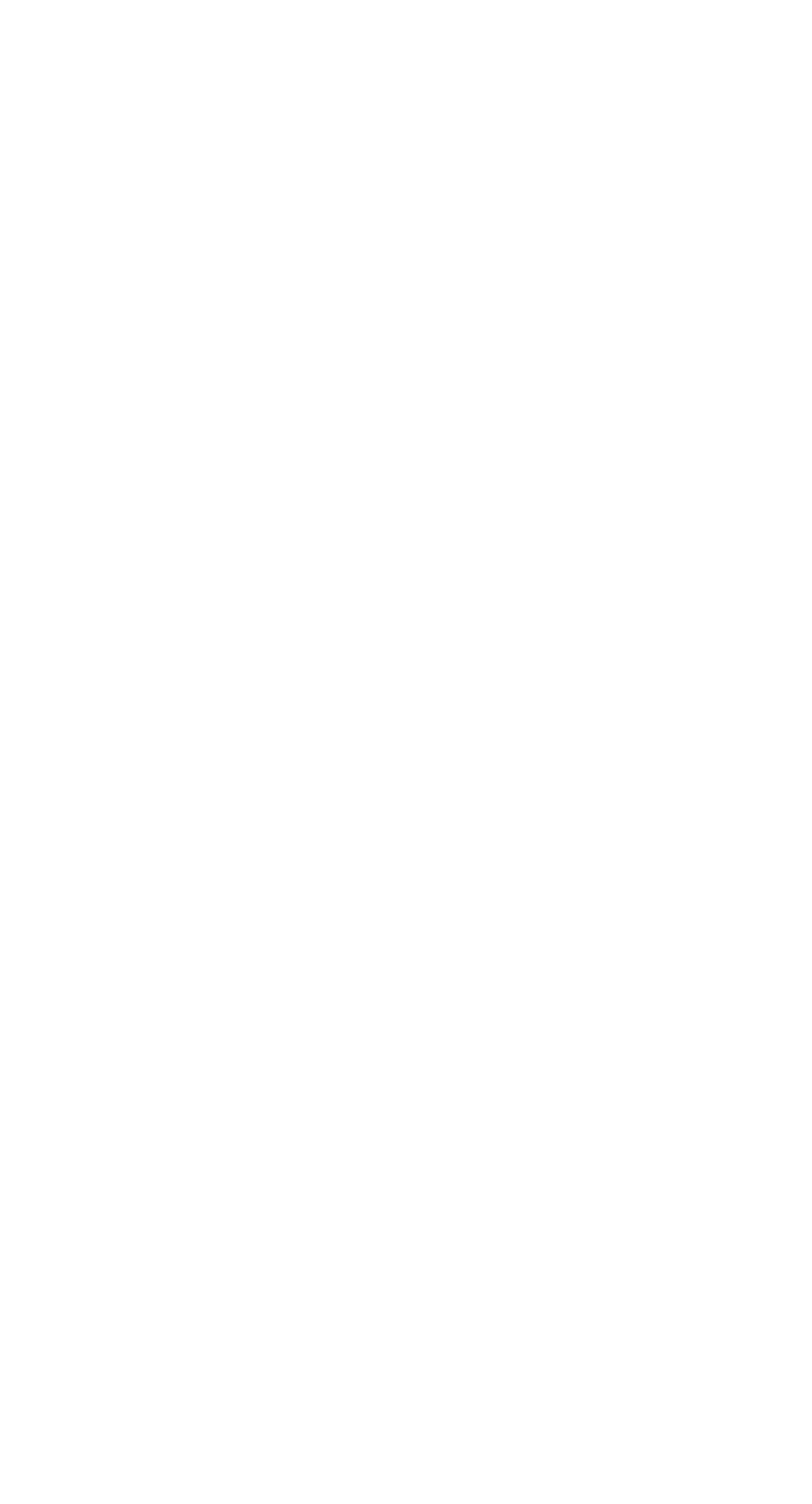How many types of contact information are provided? Look at the image and give a one-word or short phrase answer.

2